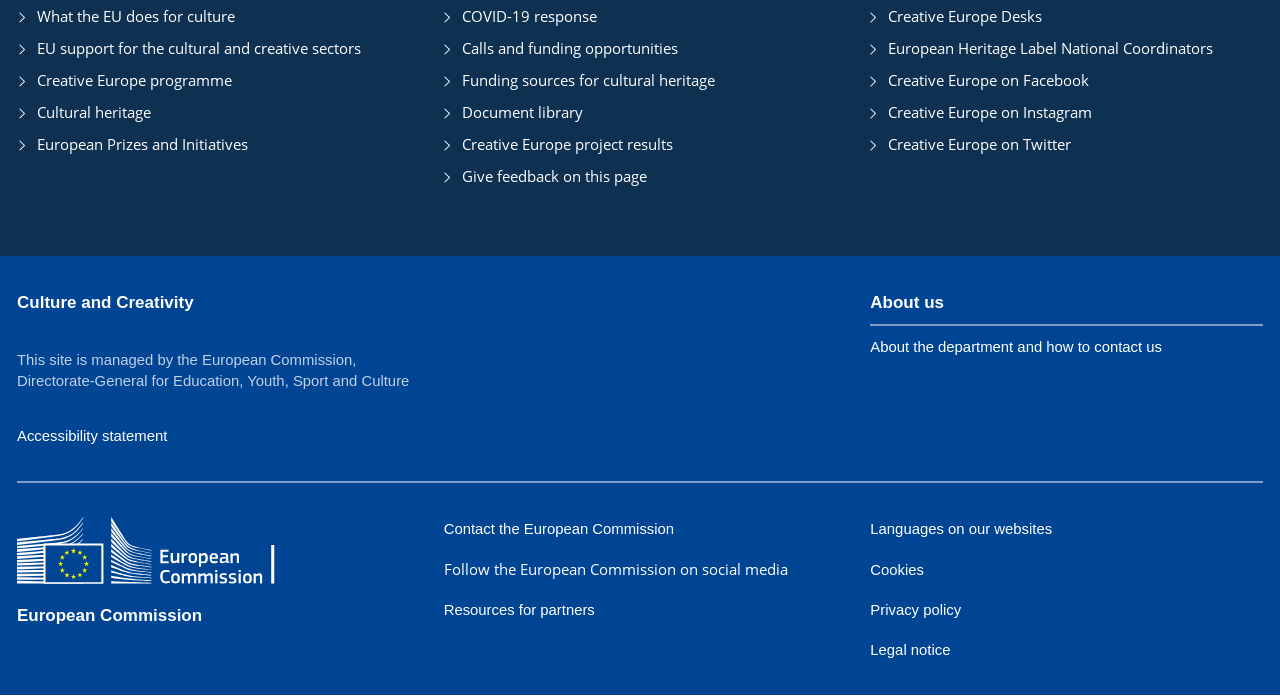Identify the bounding box coordinates for the element you need to click to achieve the following task: "View the document library". Provide the bounding box coordinates as four float numbers between 0 and 1, in the form [left, top, right, bottom].

[0.361, 0.147, 0.456, 0.176]